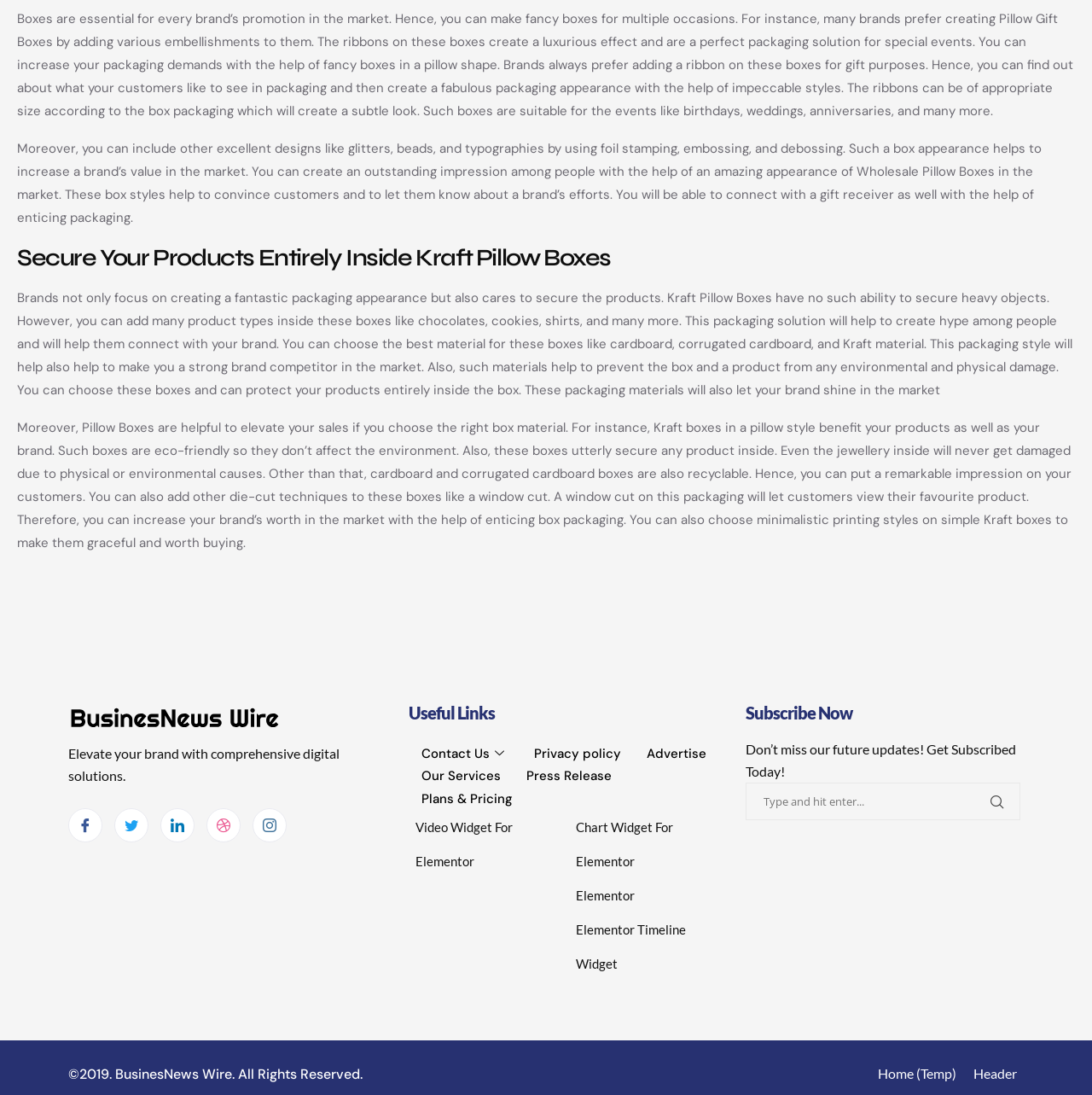What is the purpose of the 'Subscribe Now' section?
Please provide a comprehensive answer based on the visual information in the image.

The 'Subscribe Now' section is likely used to allow users to subscribe to the website's newsletter or updates, so they can receive future updates and news from the website.